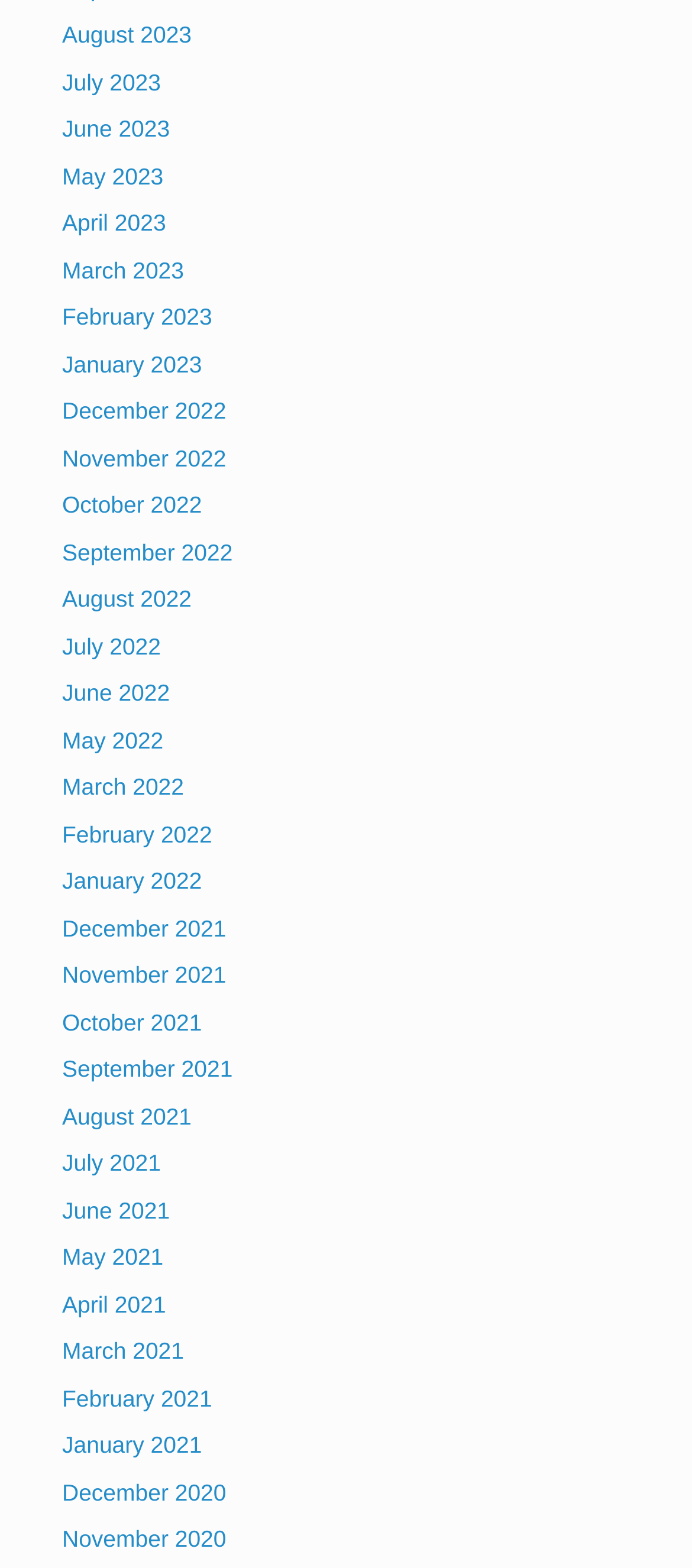Based on the image, provide a detailed and complete answer to the question: 
How many months are listed on the webpage?

I counted the number of link elements on the webpage, each representing a month, and found 33 links with month names and years.